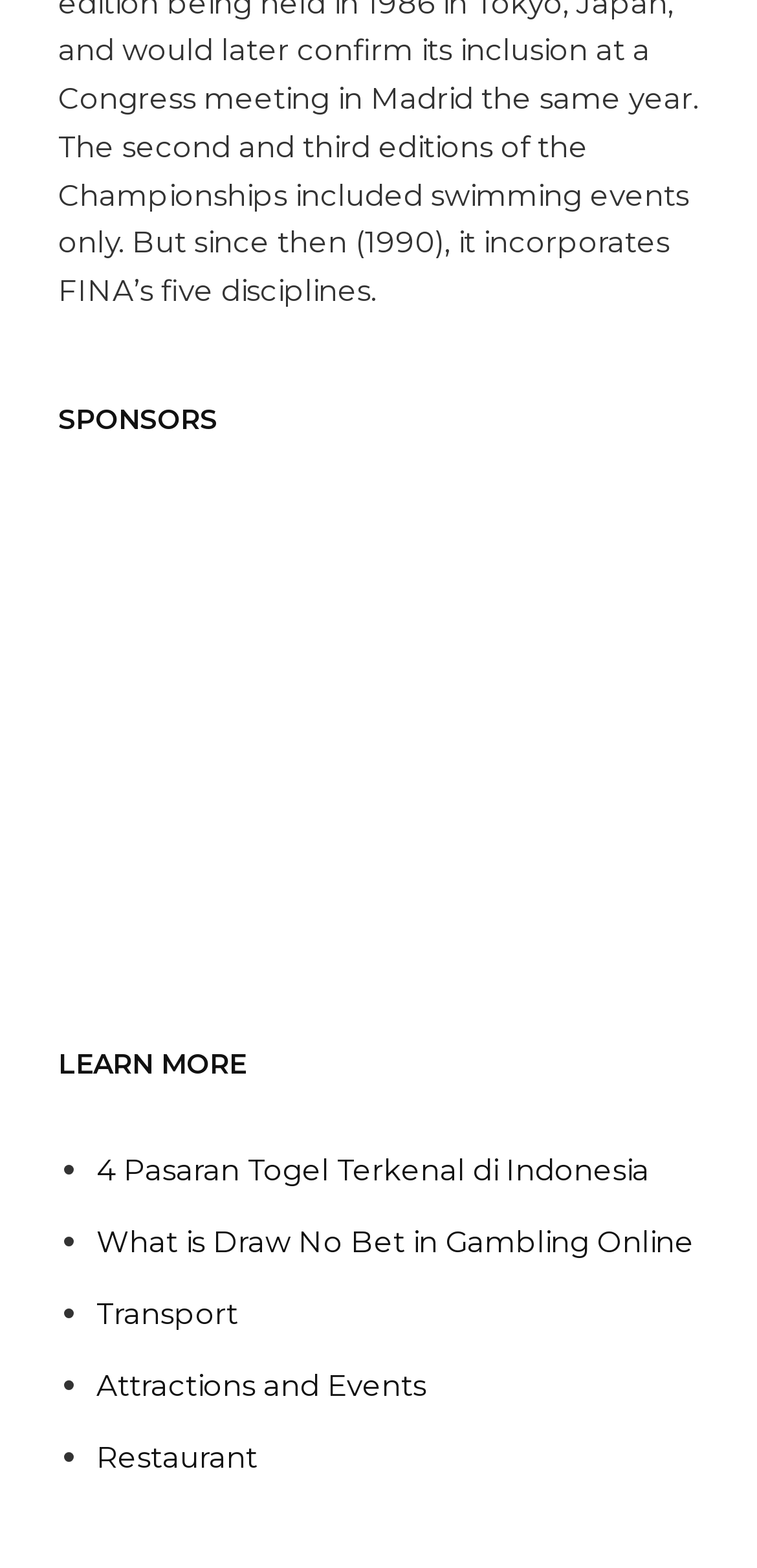Find the bounding box of the element with the following description: "Attractions and Events". The coordinates must be four float numbers between 0 and 1, formatted as [left, top, right, bottom].

[0.127, 0.872, 0.563, 0.895]